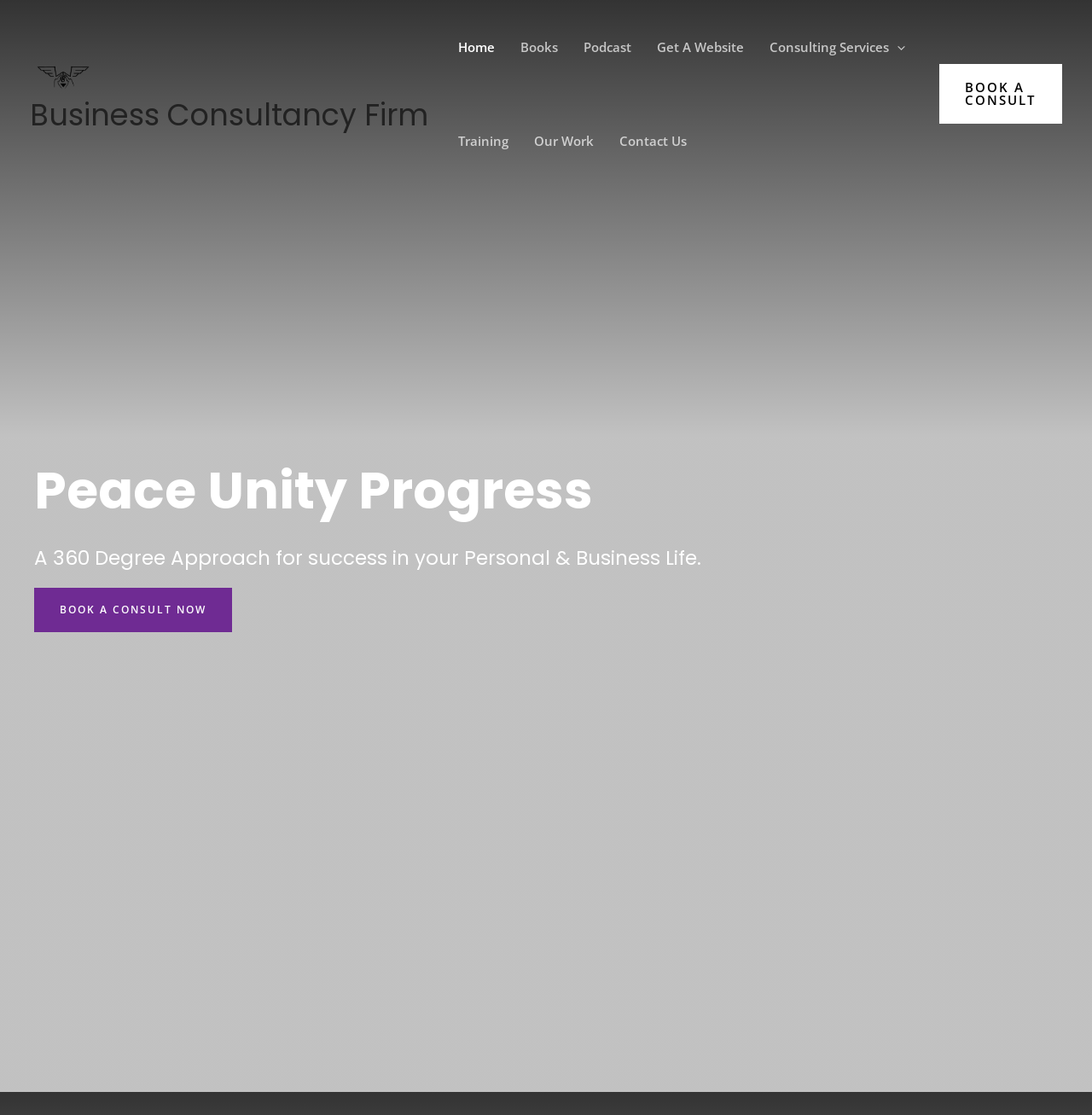Please determine the bounding box coordinates of the element's region to click for the following instruction: "Click on the 'Contact Us' link".

[0.555, 0.084, 0.641, 0.168]